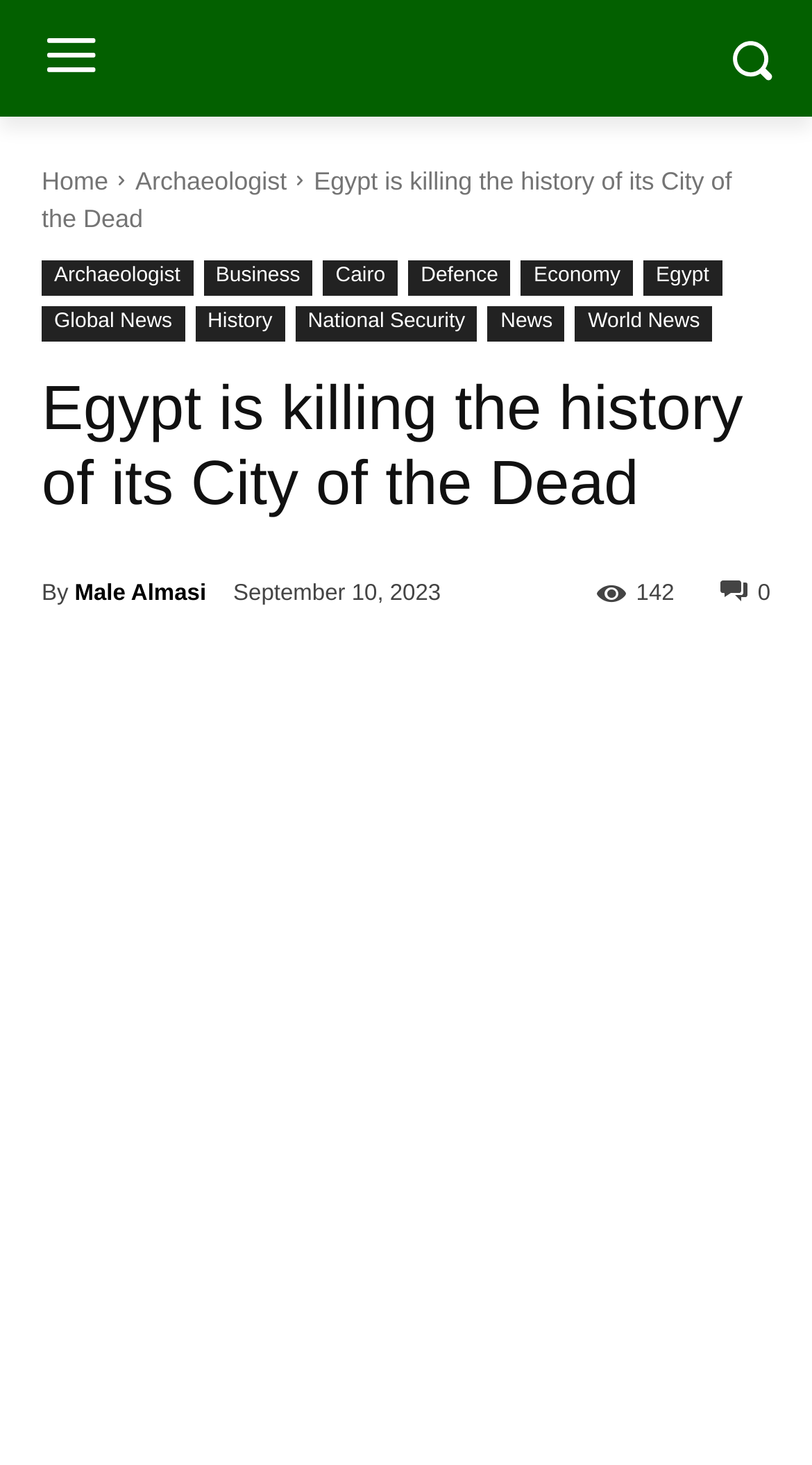Pinpoint the bounding box coordinates of the clickable element needed to complete the instruction: "Go to Home page". The coordinates should be provided as four float numbers between 0 and 1: [left, top, right, bottom].

[0.051, 0.114, 0.133, 0.134]